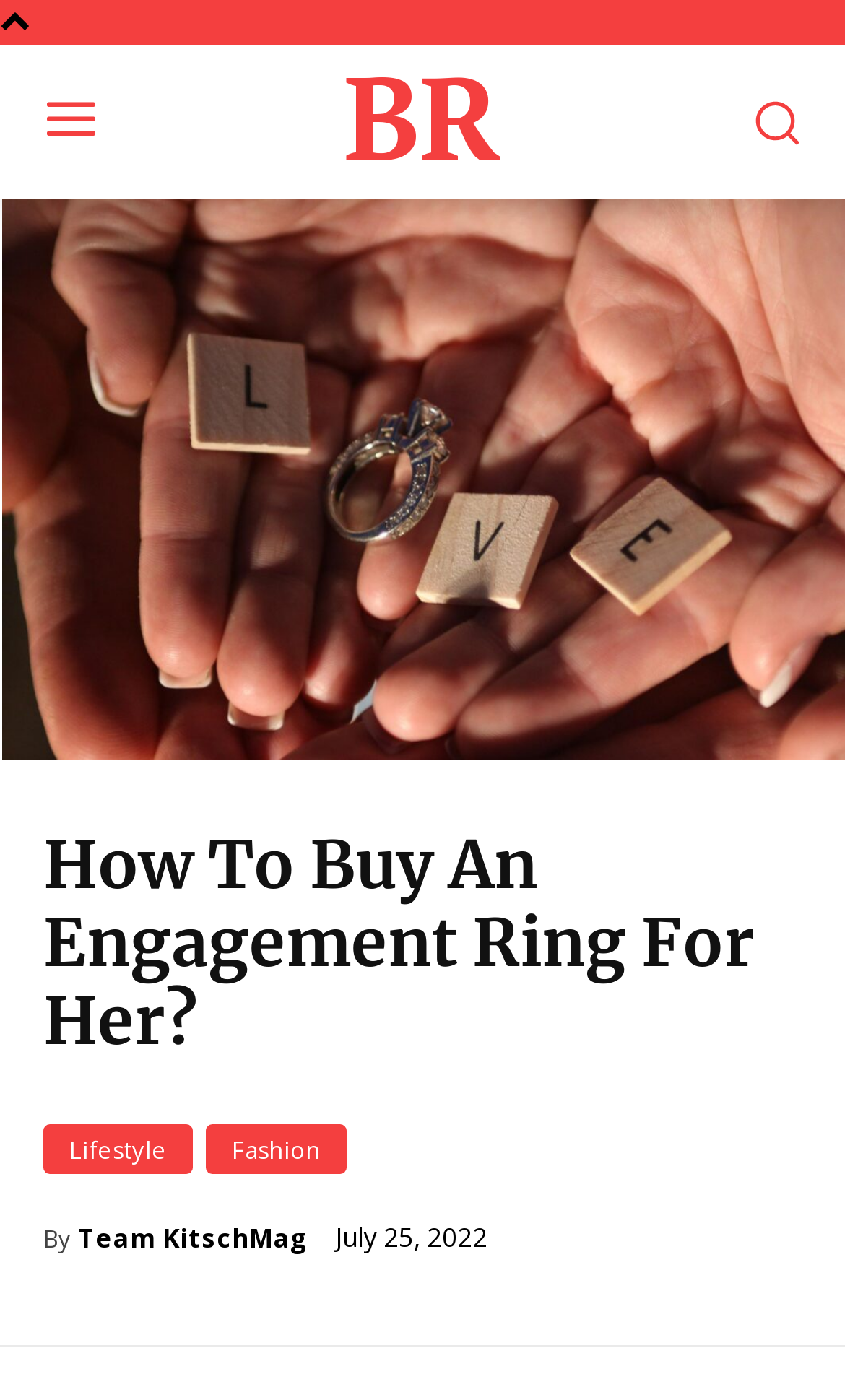How many images are on the webpage?
Use the information from the image to give a detailed answer to the question.

I counted the number of image elements on the webpage and found two images, one located at the top and another below the main heading.